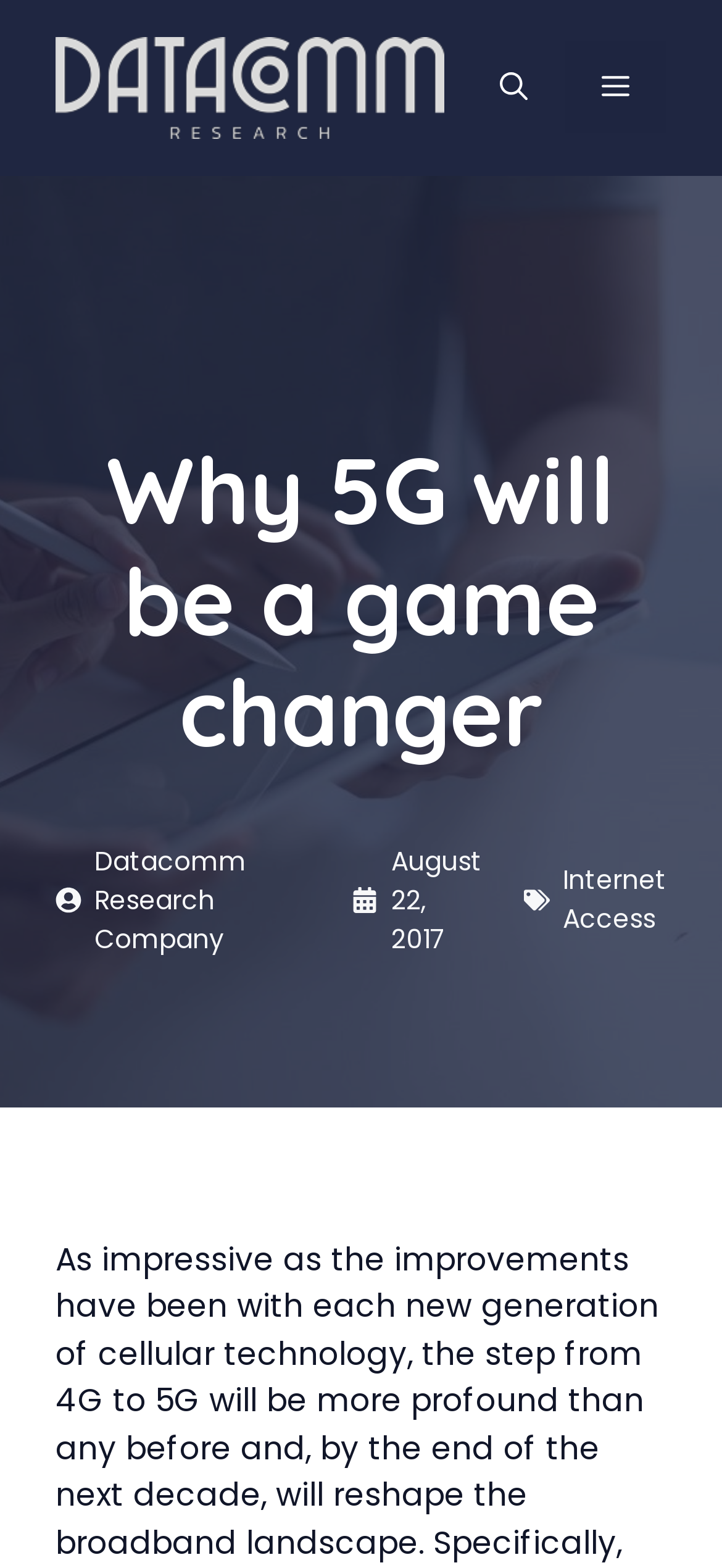Please provide a detailed answer to the question below by examining the image:
What is the date of the article?

The date of the article can be found below the image on the webpage, where it is written as 'August 22, 2017'.